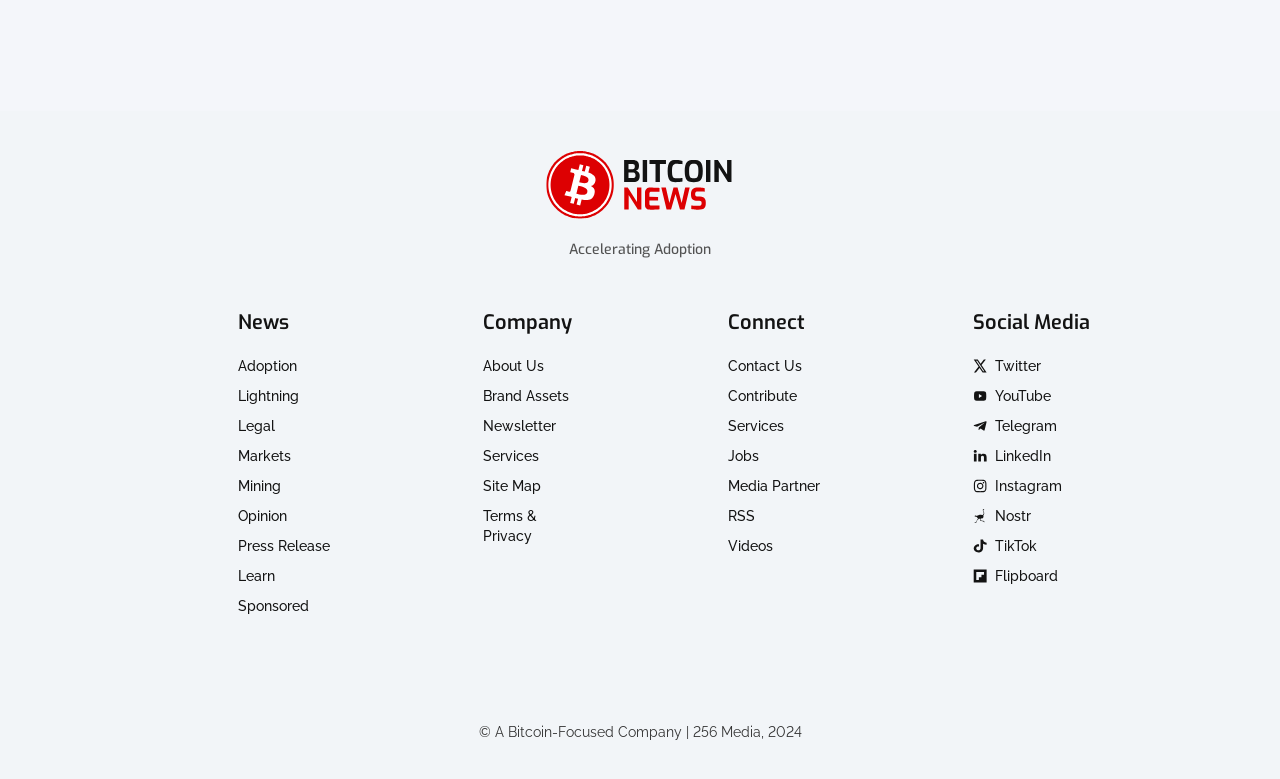Using the image as a reference, answer the following question in as much detail as possible:
What is the logo of the website?

The logo of the website is located at the top left corner of the page, and it is an image with the text 'Bitcoin News Logo'.